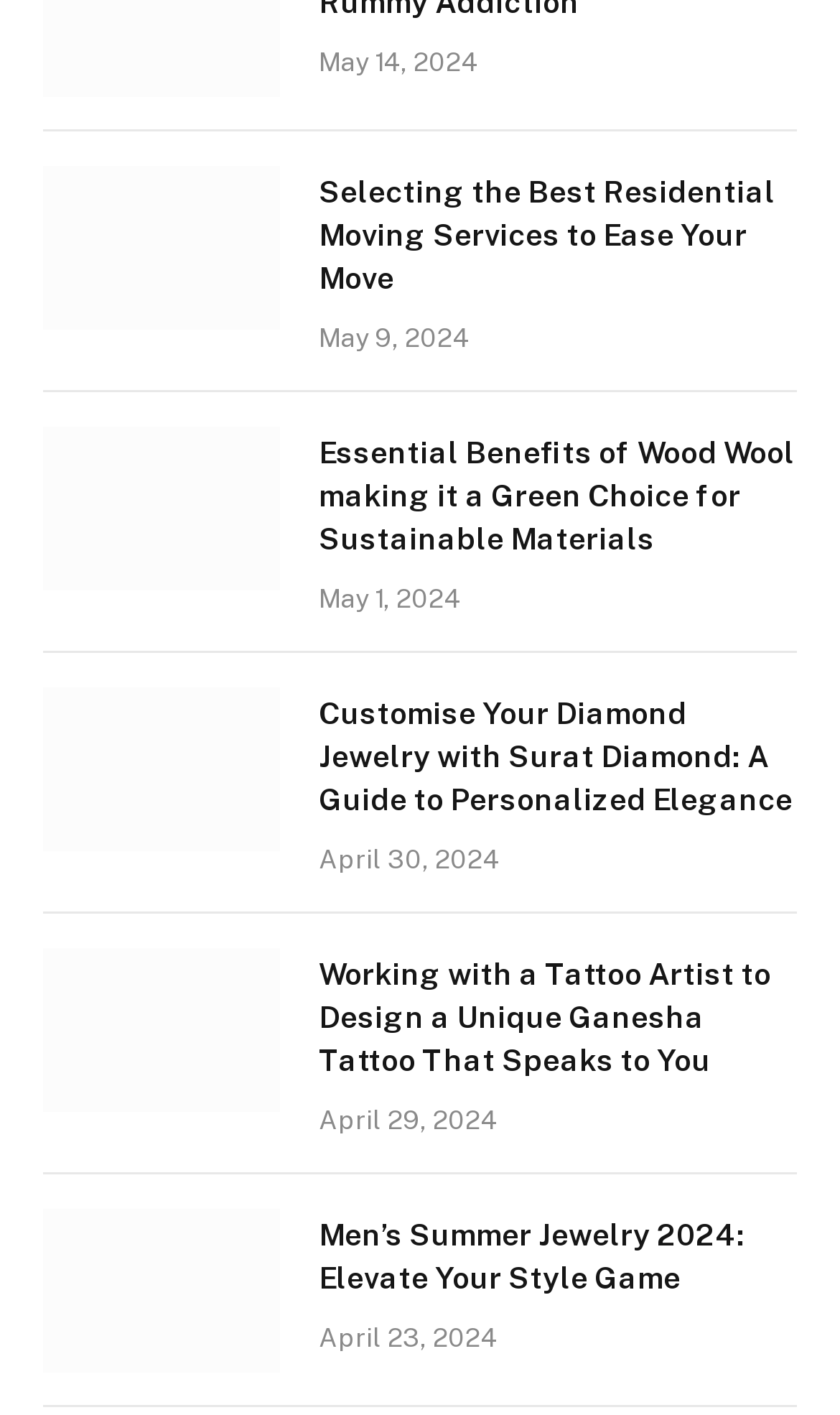Please identify the bounding box coordinates of the element I need to click to follow this instruction: "Check out the men's summer jewelry 2024 collection".

[0.051, 0.855, 0.333, 0.971]